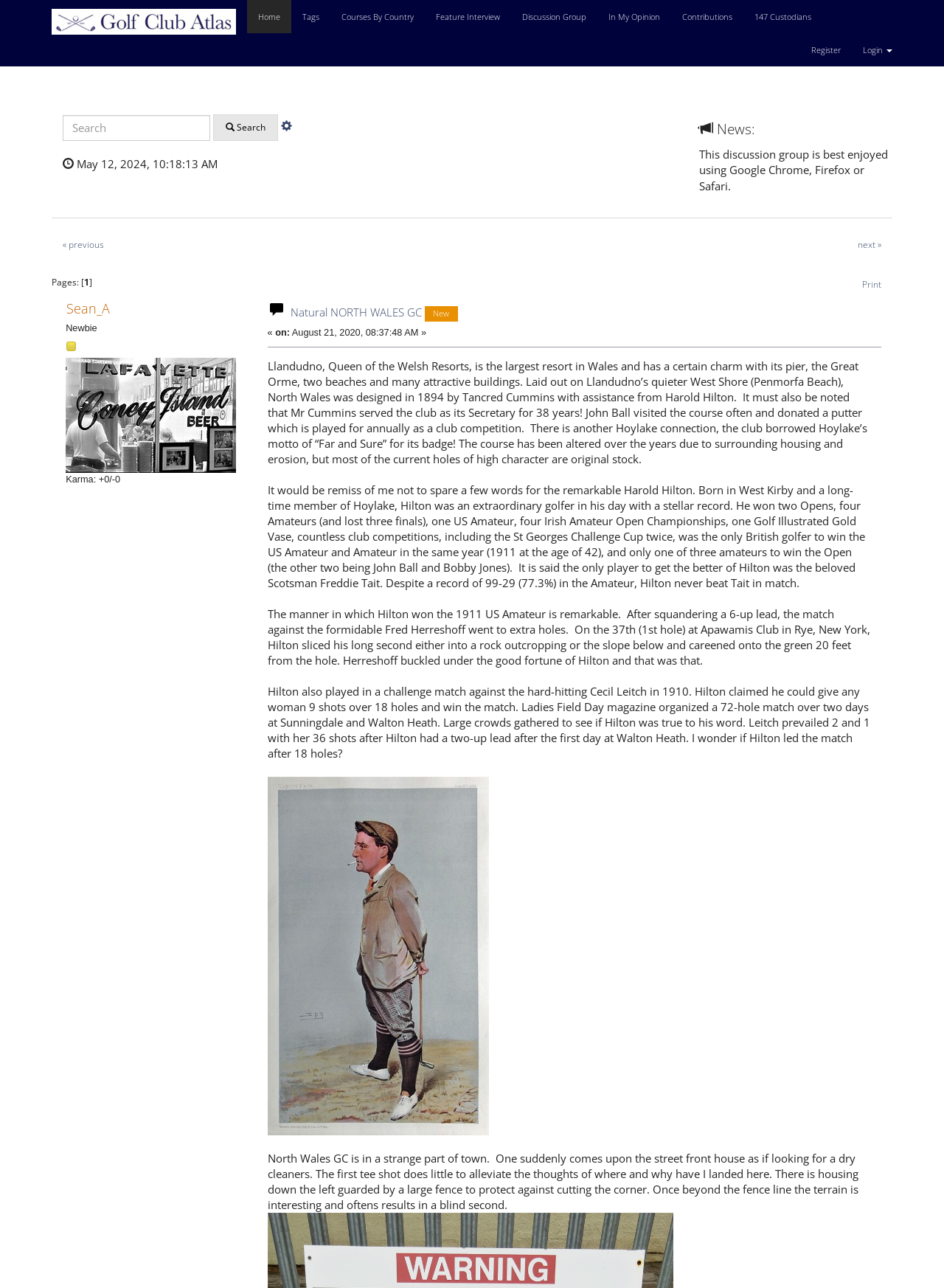Provide your answer in a single word or phrase: 
What is the name of the golf club?

Natural NORTH WALES GC